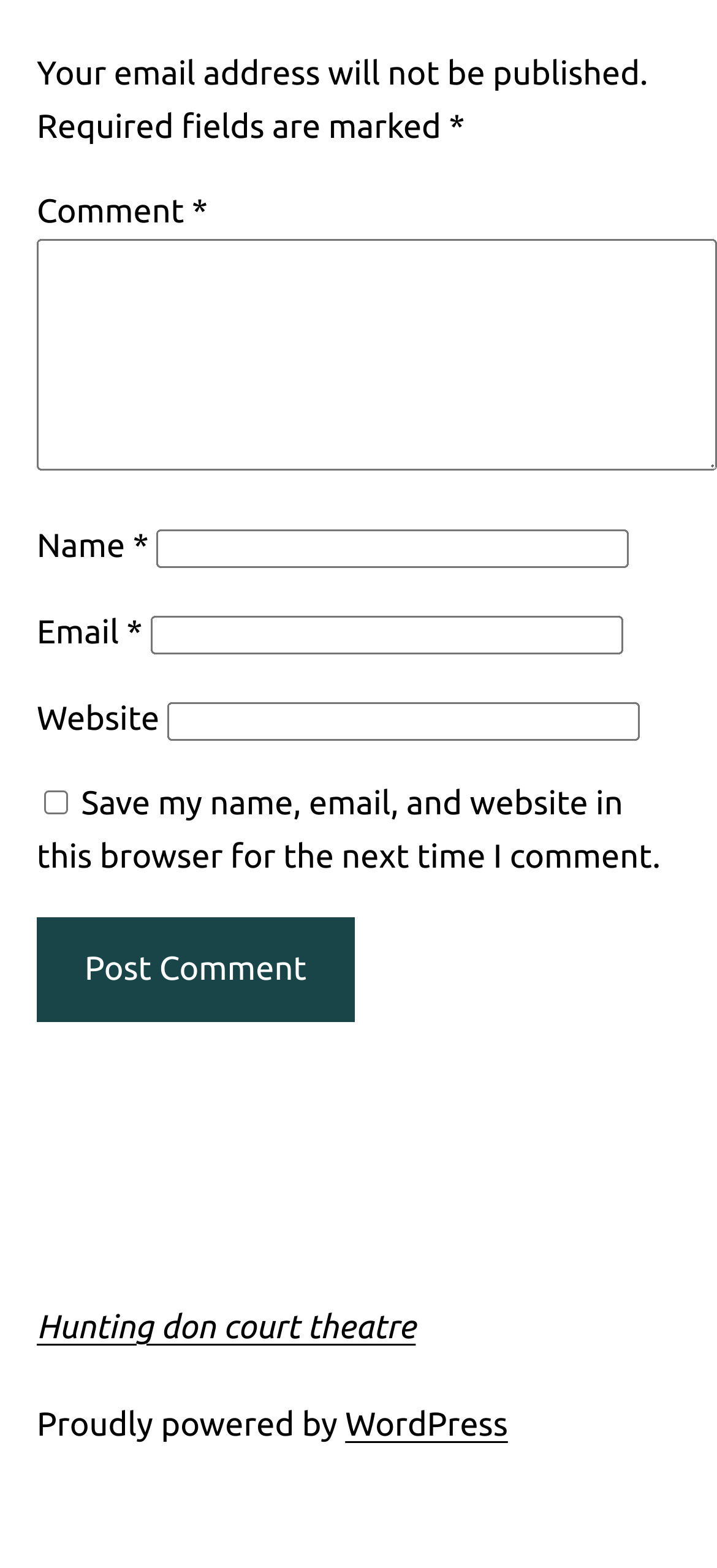What is the website powered by?
Give a one-word or short phrase answer based on the image.

WordPress